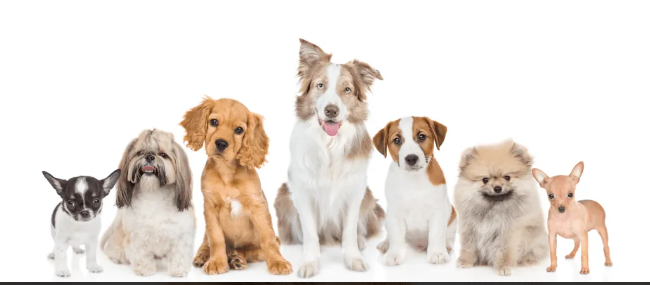Offer a comprehensive description of the image.

A delightful gathering of seven adorable dogs poses together against a crisp white background, showcasing a variety of breeds. From left to right, the lineup features a petite black and white Chihuahua, a fluffy Shih Tzu, a golden Cocker Spaniel, a playful Border Collie with a distinct coat pattern, a friendly mixed-breed dog, a fluffy Pomeranian, and a tiny brown Chihuahua. Each dog radiates a unique personality, with expressions ranging from curiosity to joy, inviting viewers to share in their charming presence. This image beautifully highlights the diversity and appeal of canine companions, perfect for any promotion related to pet grooming or care services.